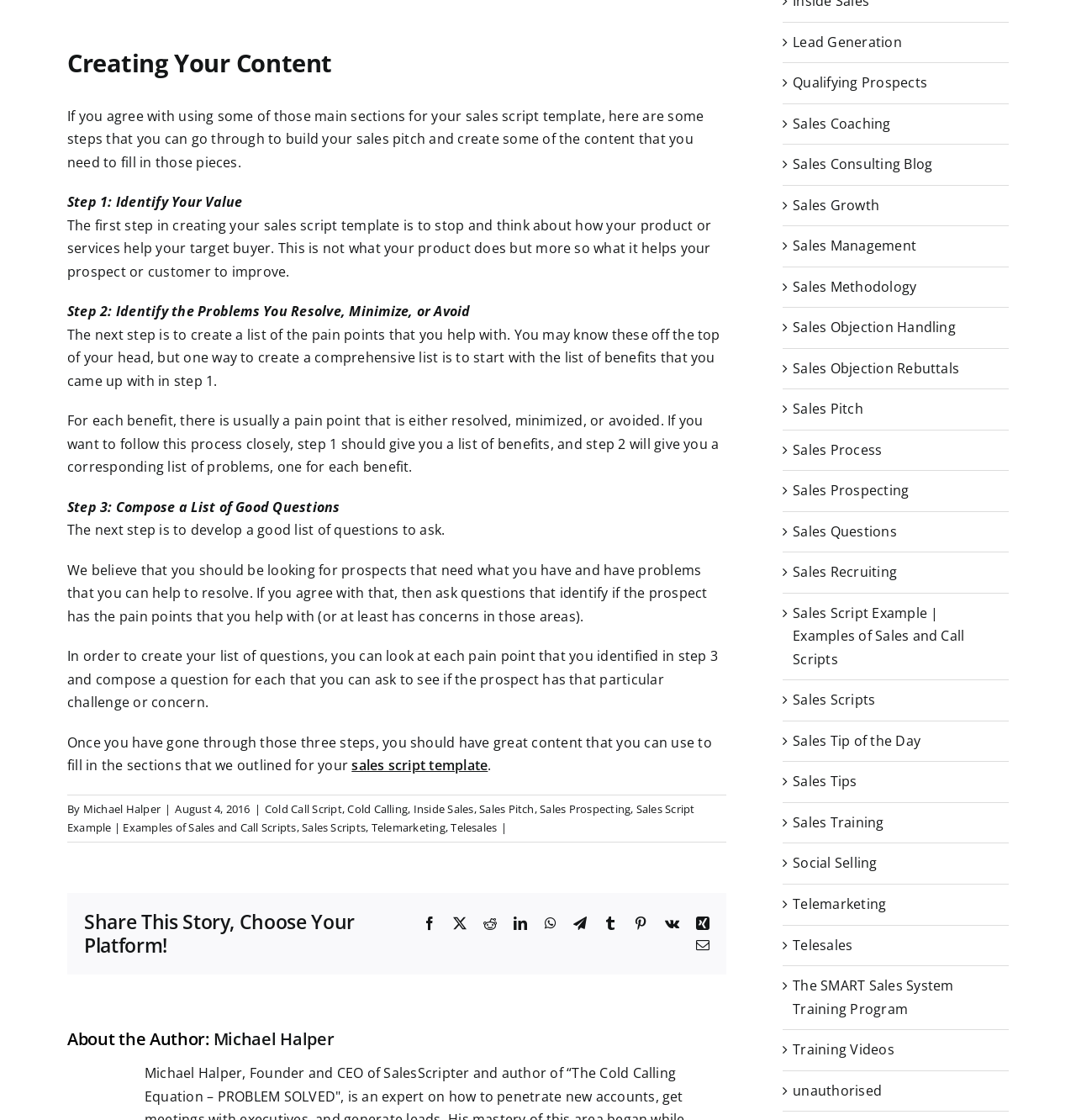Identify the bounding box coordinates for the UI element described as: "Sales Tip of the Day".

[0.737, 0.652, 0.93, 0.672]